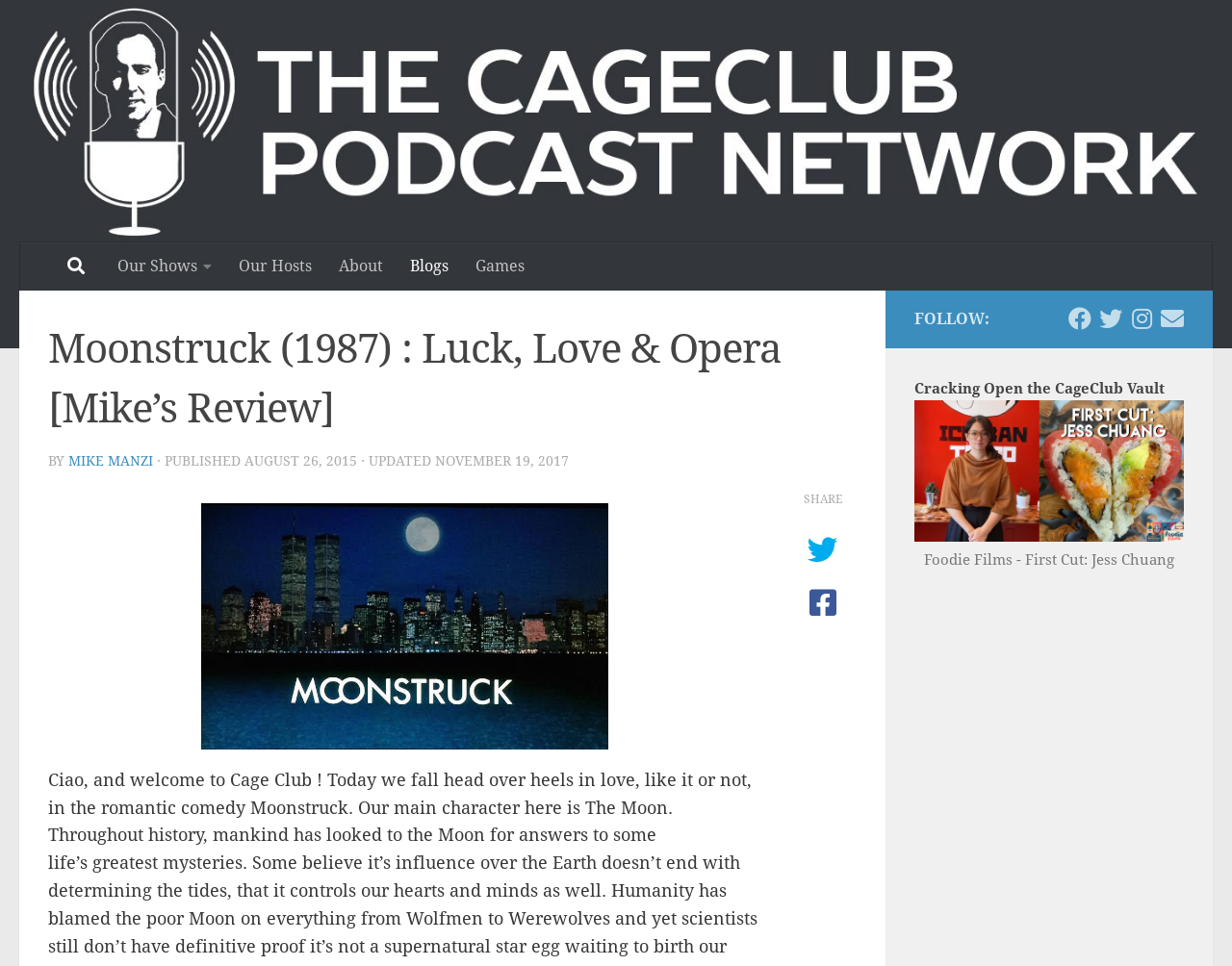Reply to the question with a single word or phrase:
What is the name of the podcast network?

CageClub Podcast Network